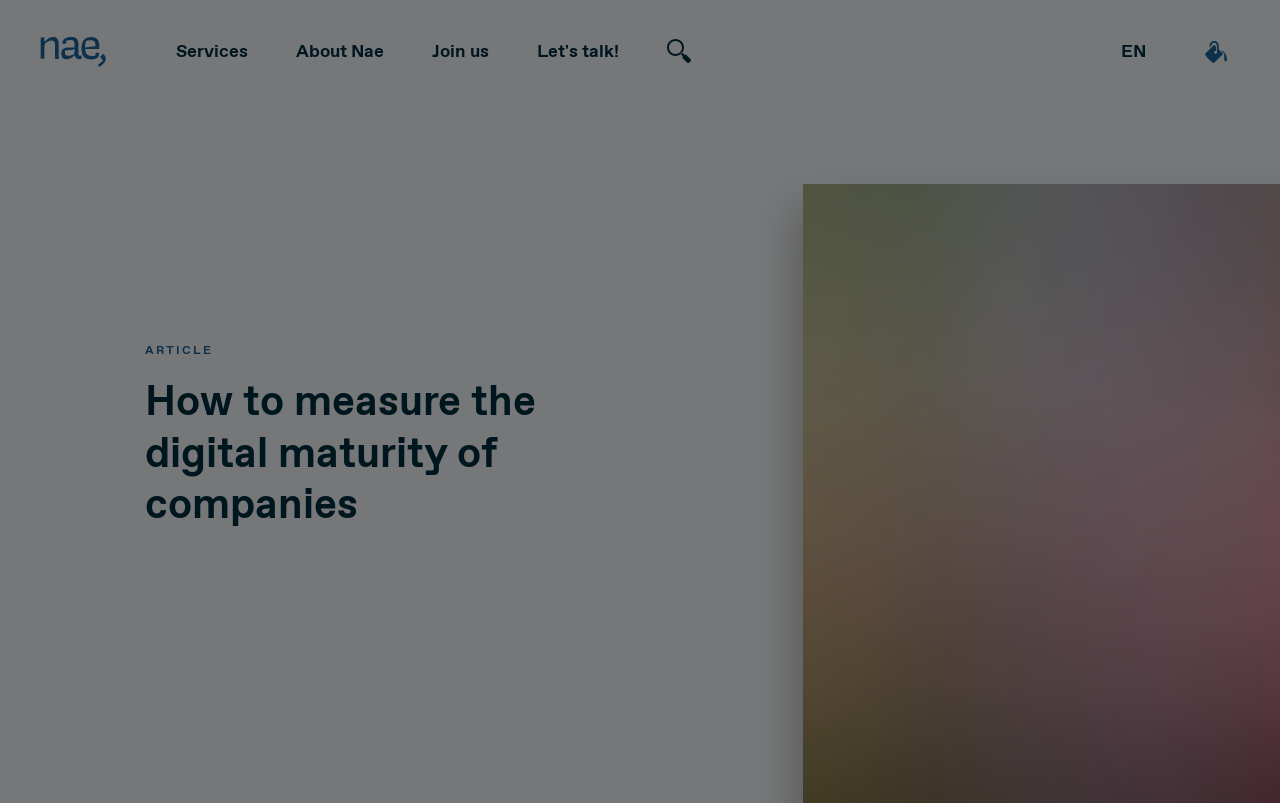Identify the bounding box coordinates of the element to click to follow this instruction: 'Click the Twitter link'. Ensure the coordinates are four float values between 0 and 1, provided as [left, top, right, bottom].

None